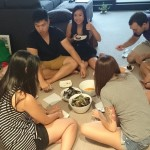Provide a one-word or one-phrase answer to the question:
What is the atmosphere of the gathering?

Relaxed and cheerful